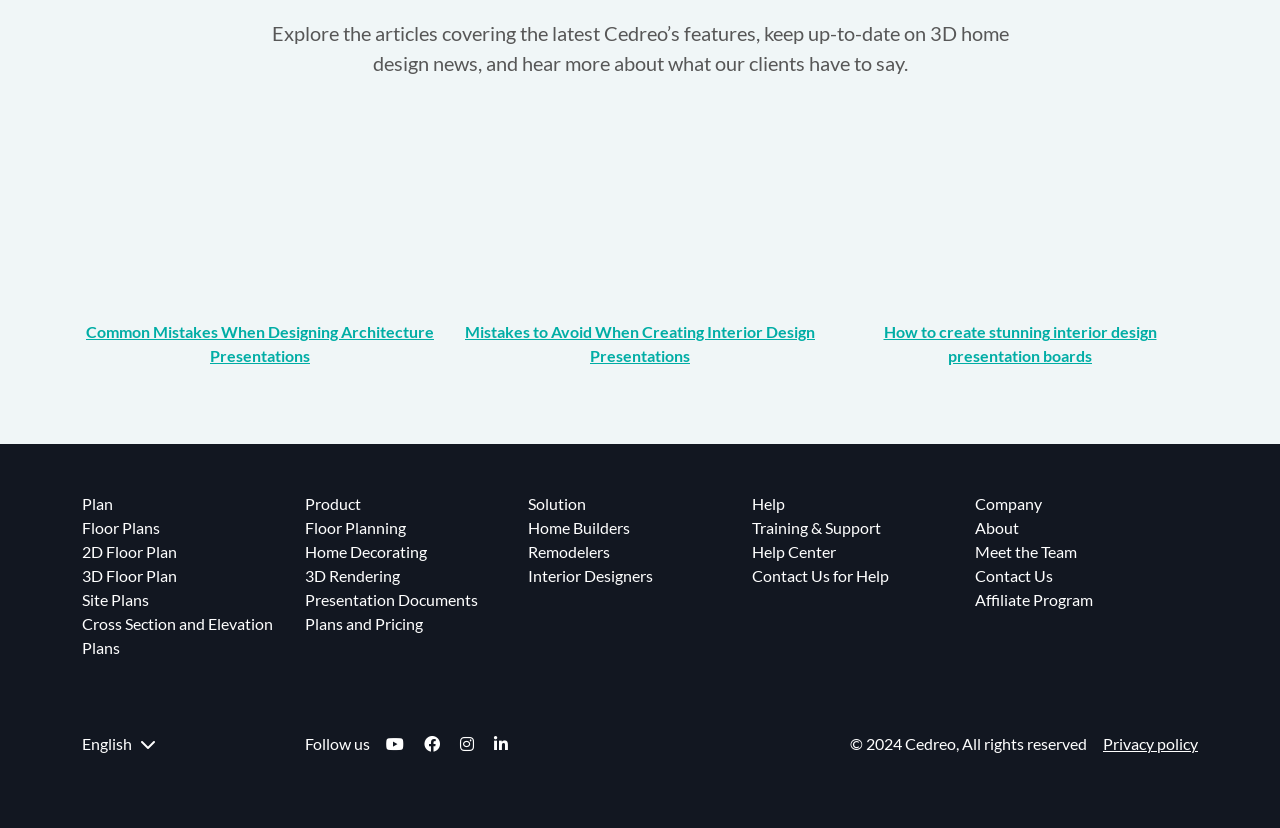Please provide the bounding box coordinates in the format (top-left x, top-left y, bottom-right x, bottom-right y). Remember, all values are floating point numbers between 0 and 1. What is the bounding box coordinate of the region described as: Cross Section and Elevation Plans

[0.064, 0.742, 0.213, 0.794]